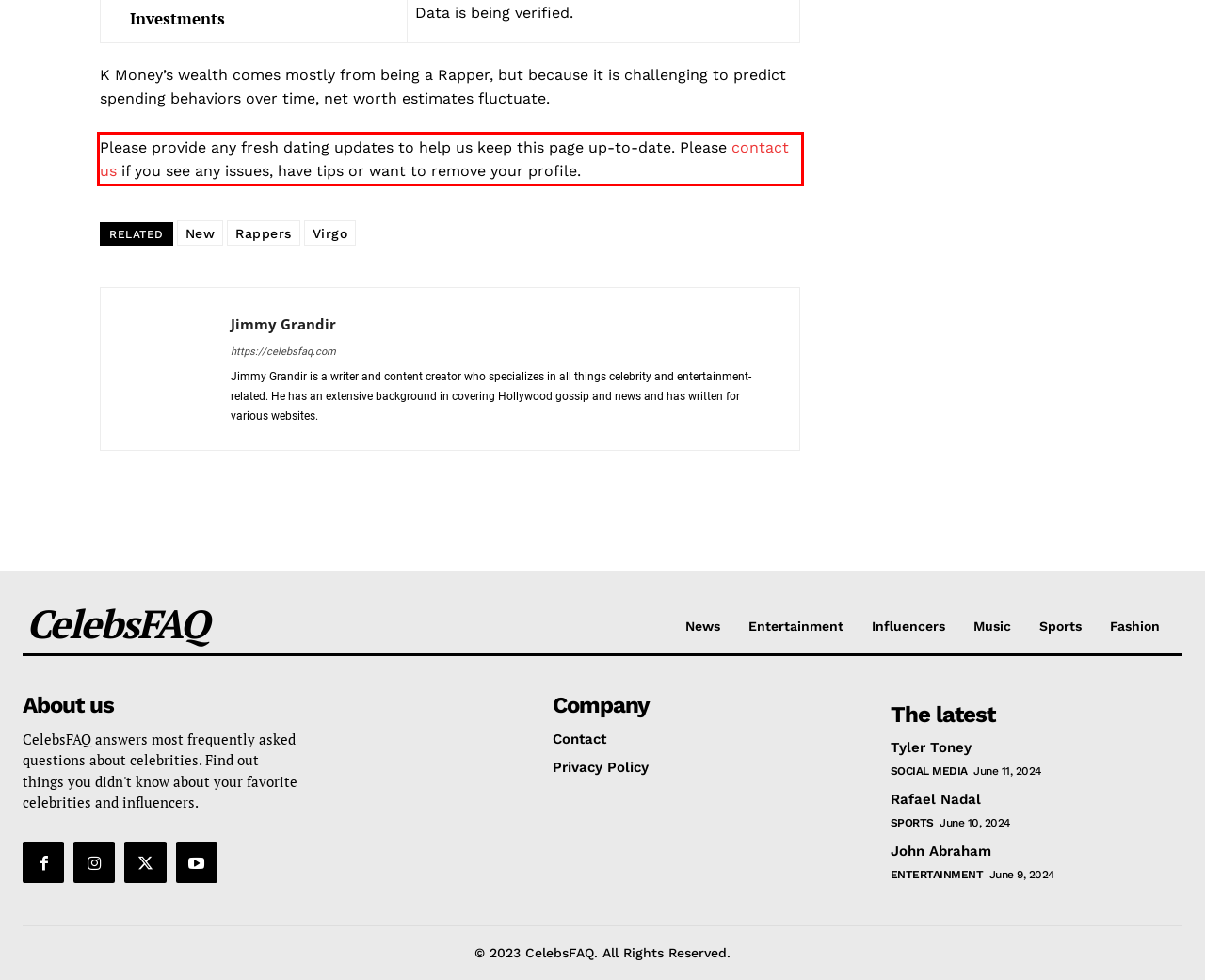Review the screenshot of the webpage and recognize the text inside the red rectangle bounding box. Provide the extracted text content.

Please provide any fresh dating updates to help us keep this page up-to-date. Please contact us if you see any issues, have tips or want to remove your profile.